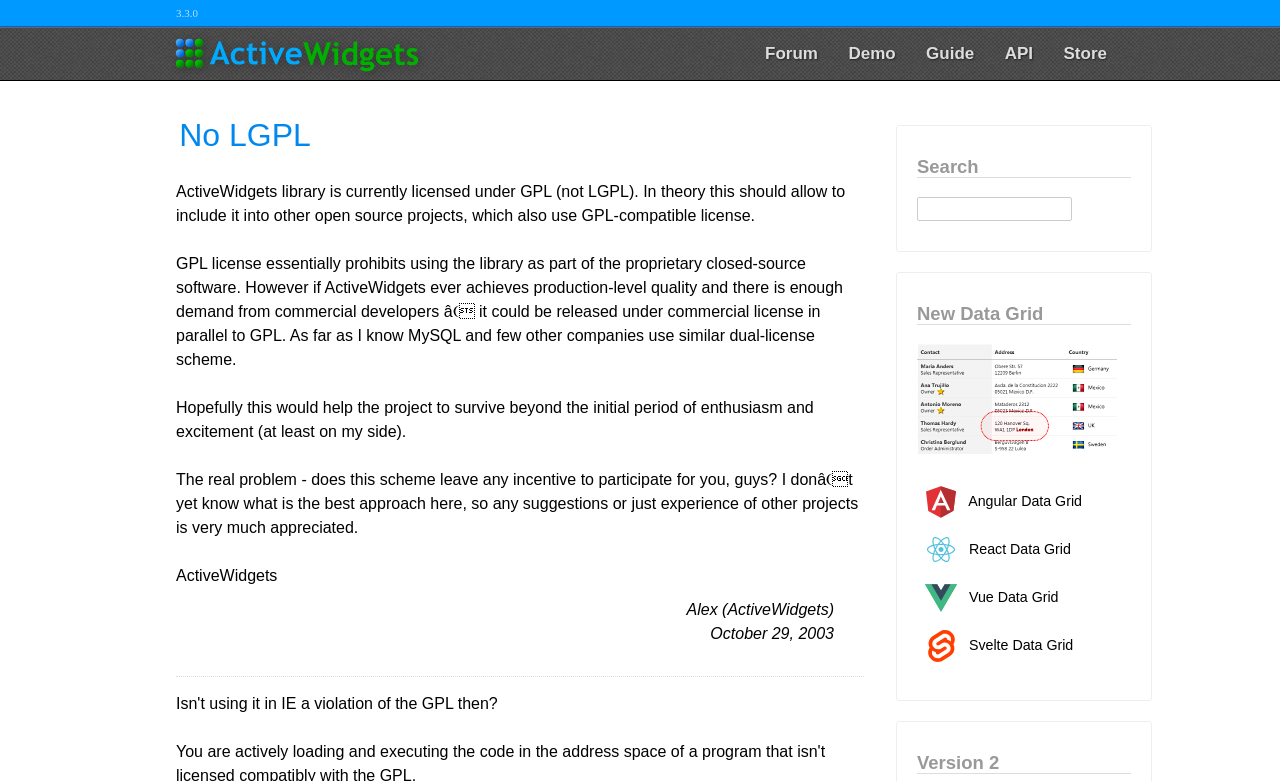Bounding box coordinates are given in the format (top-left x, top-left y, bottom-right x, bottom-right y). All values should be floating point numbers between 0 and 1. Provide the bounding box coordinate for the UI element described as: React Data Grid

[0.716, 0.692, 0.837, 0.713]